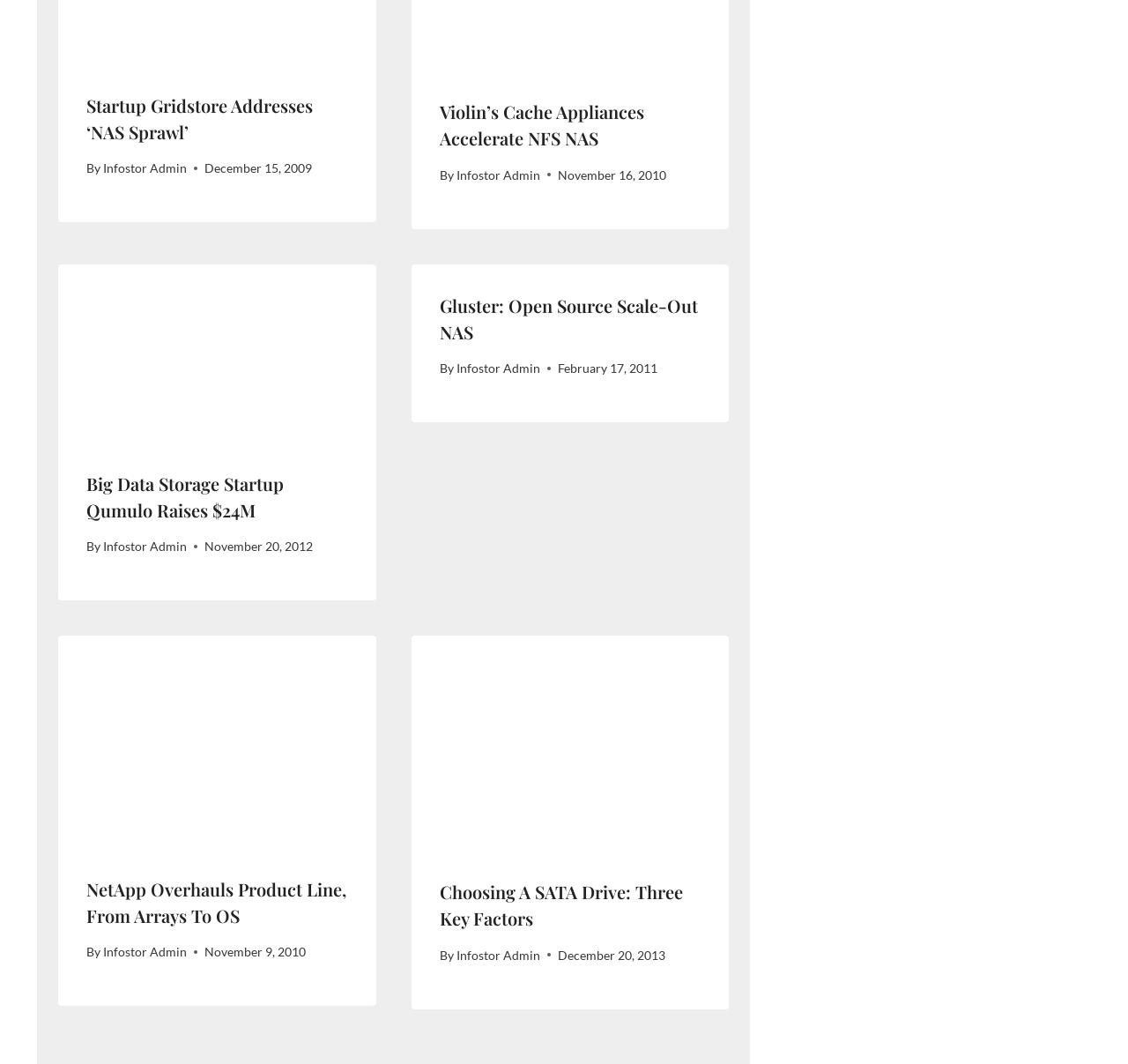Please identify the bounding box coordinates of the element's region that I should click in order to complete the following instruction: "Read about Gluster: Open Source Scale-Out NAS". The bounding box coordinates consist of four float numbers between 0 and 1, i.e., [left, top, right, bottom].

[0.389, 0.275, 0.621, 0.325]